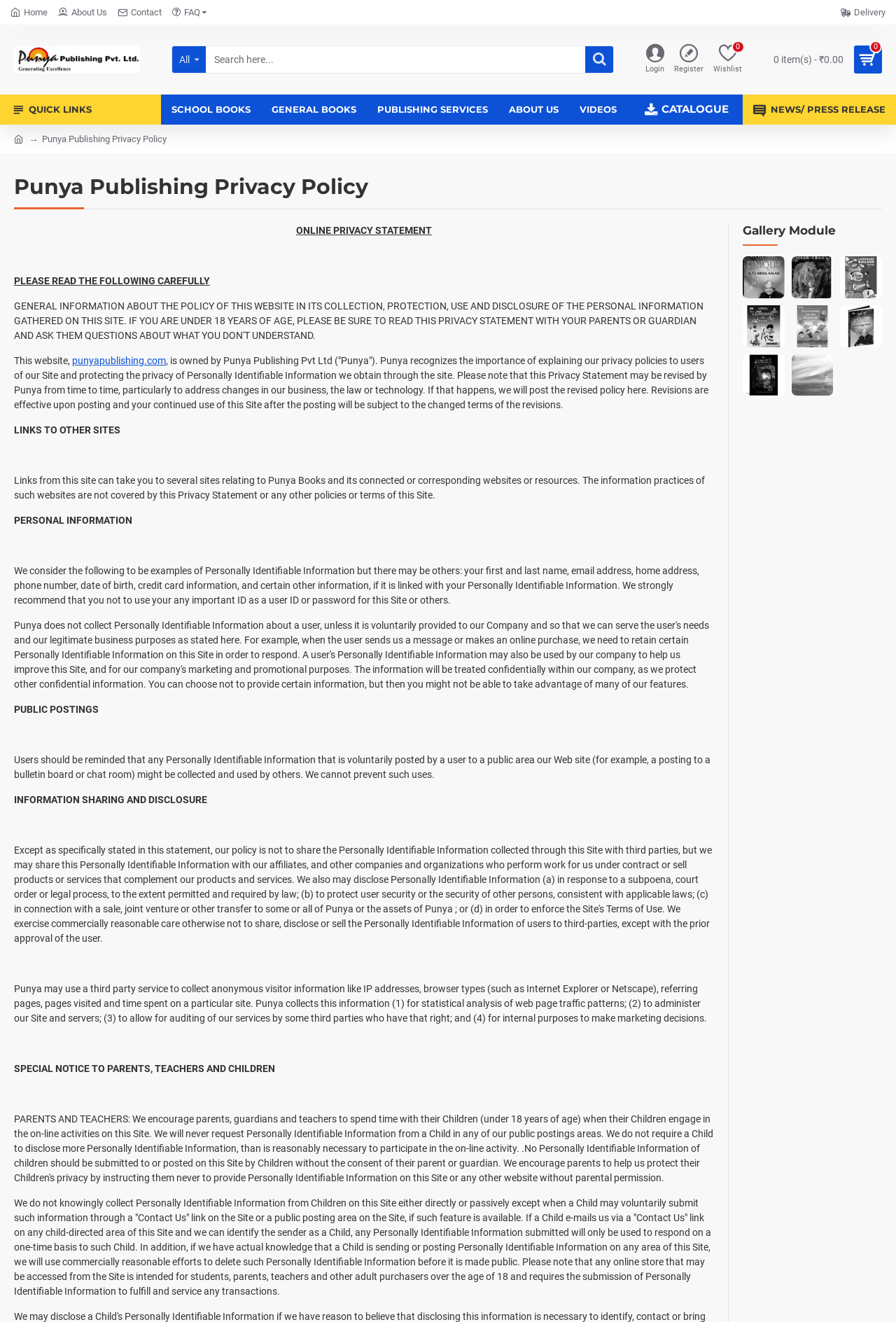Indicate the bounding box coordinates of the element that needs to be clicked to satisfy the following instruction: "View the catalogue". The coordinates should be four float numbers between 0 and 1, i.e., [left, top, right, bottom].

[0.708, 0.072, 0.829, 0.094]